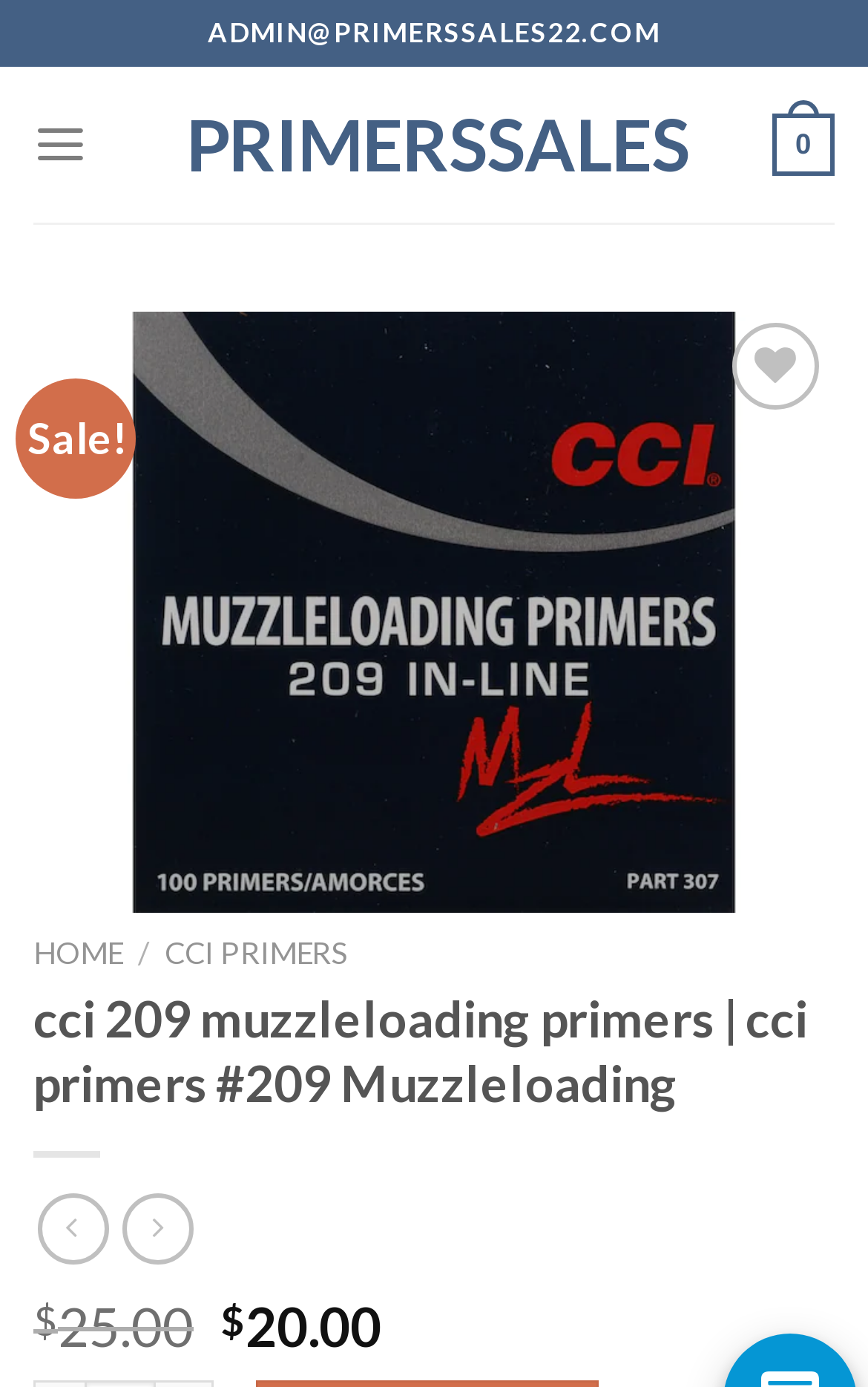Locate the bounding box coordinates of the region to be clicked to comply with the following instruction: "Open the menu". The coordinates must be four float numbers between 0 and 1, in the form [left, top, right, bottom].

[0.038, 0.065, 0.101, 0.144]